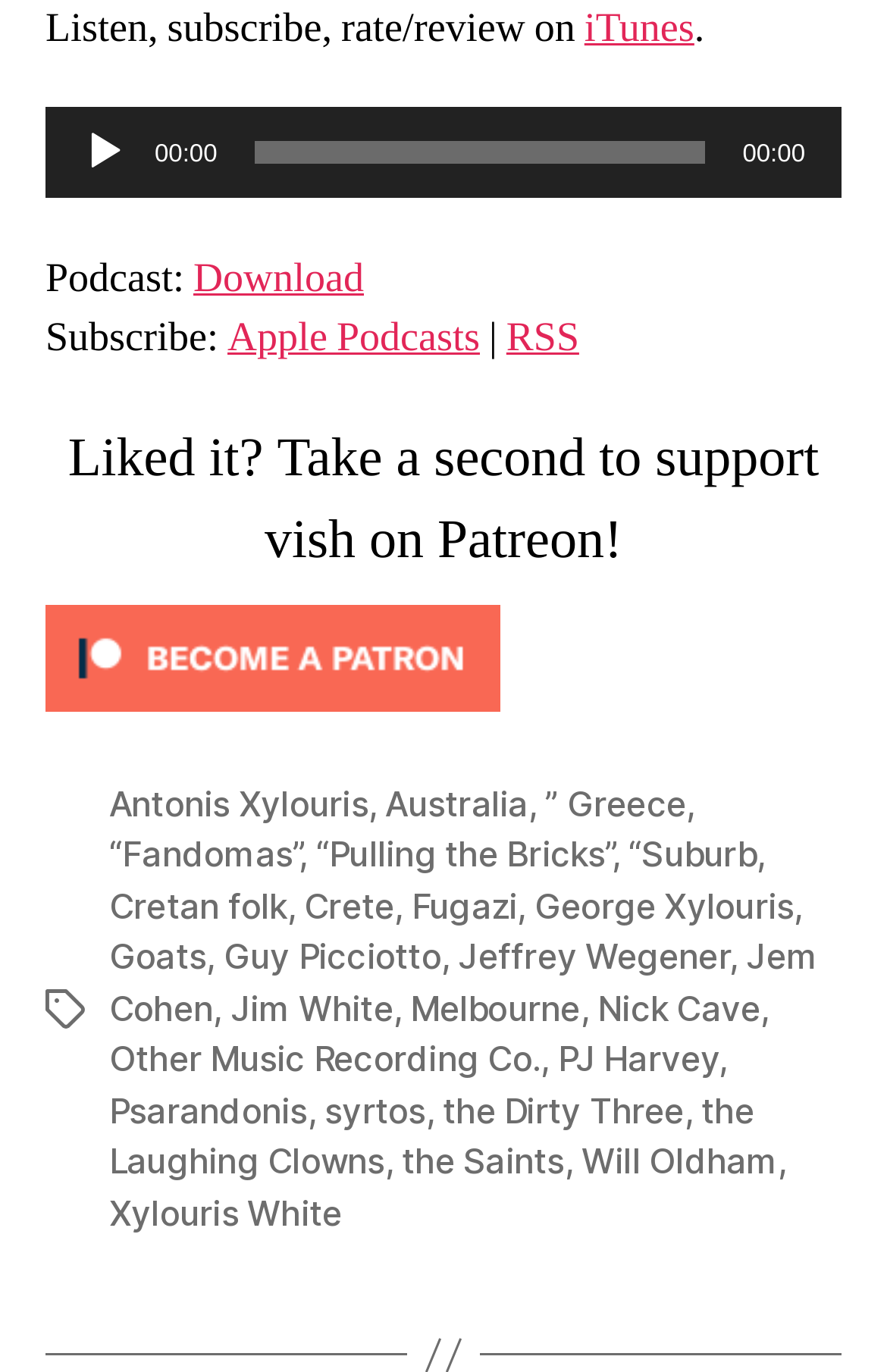Please specify the bounding box coordinates of the clickable region to carry out the following instruction: "Play the audio". The coordinates should be four float numbers between 0 and 1, in the format [left, top, right, bottom].

[0.092, 0.095, 0.144, 0.128]